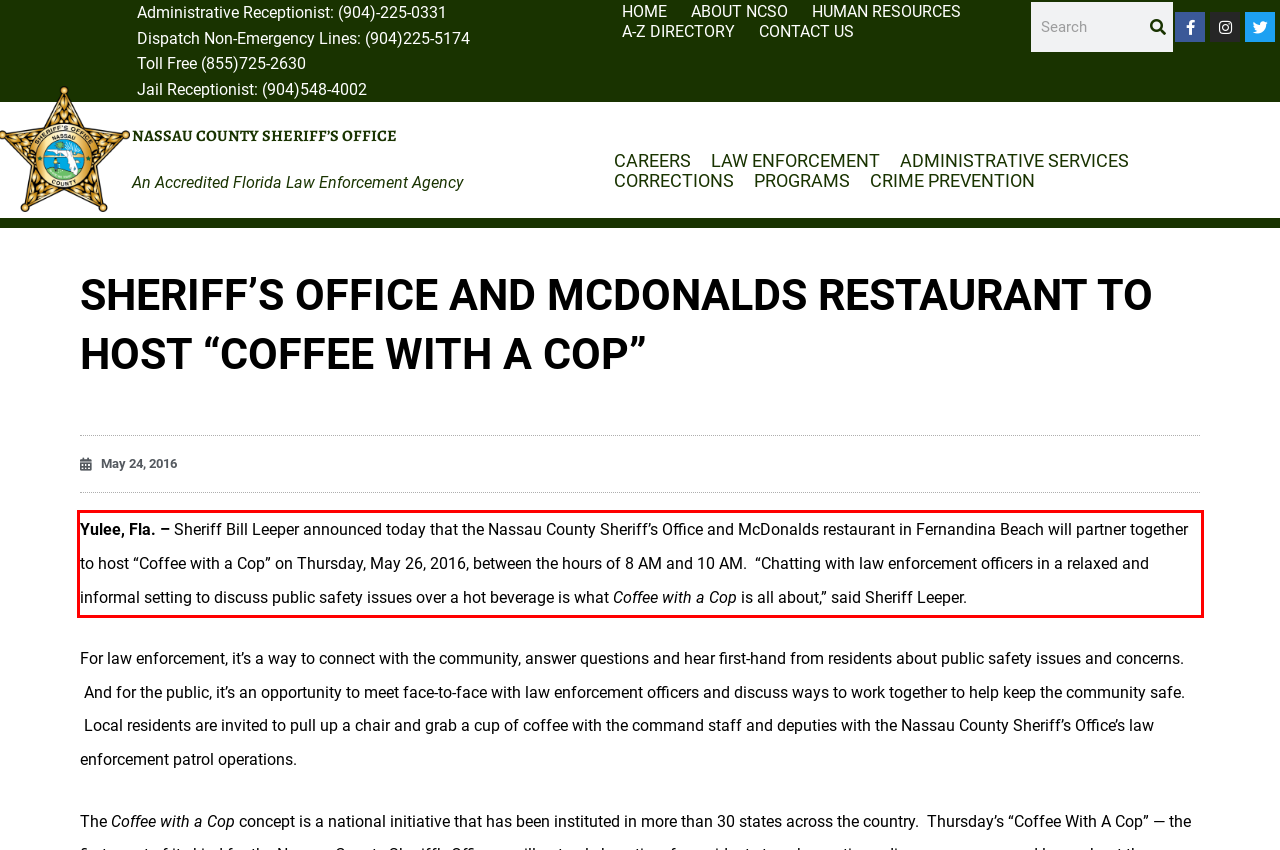Identify and transcribe the text content enclosed by the red bounding box in the given screenshot.

Yulee, Fla. – Sheriff Bill Leeper announced today that the Nassau County Sheriff’s Office and McDonalds restaurant in Fernandina Beach will partner together to host “Coffee with a Cop” on Thursday, May 26, 2016, between the hours of 8 AM and 10 AM. “Chatting with law enforcement officers in a relaxed and informal setting to discuss public safety issues over a hot beverage is what Coffee with a Cop is all about,” said Sheriff Leeper.